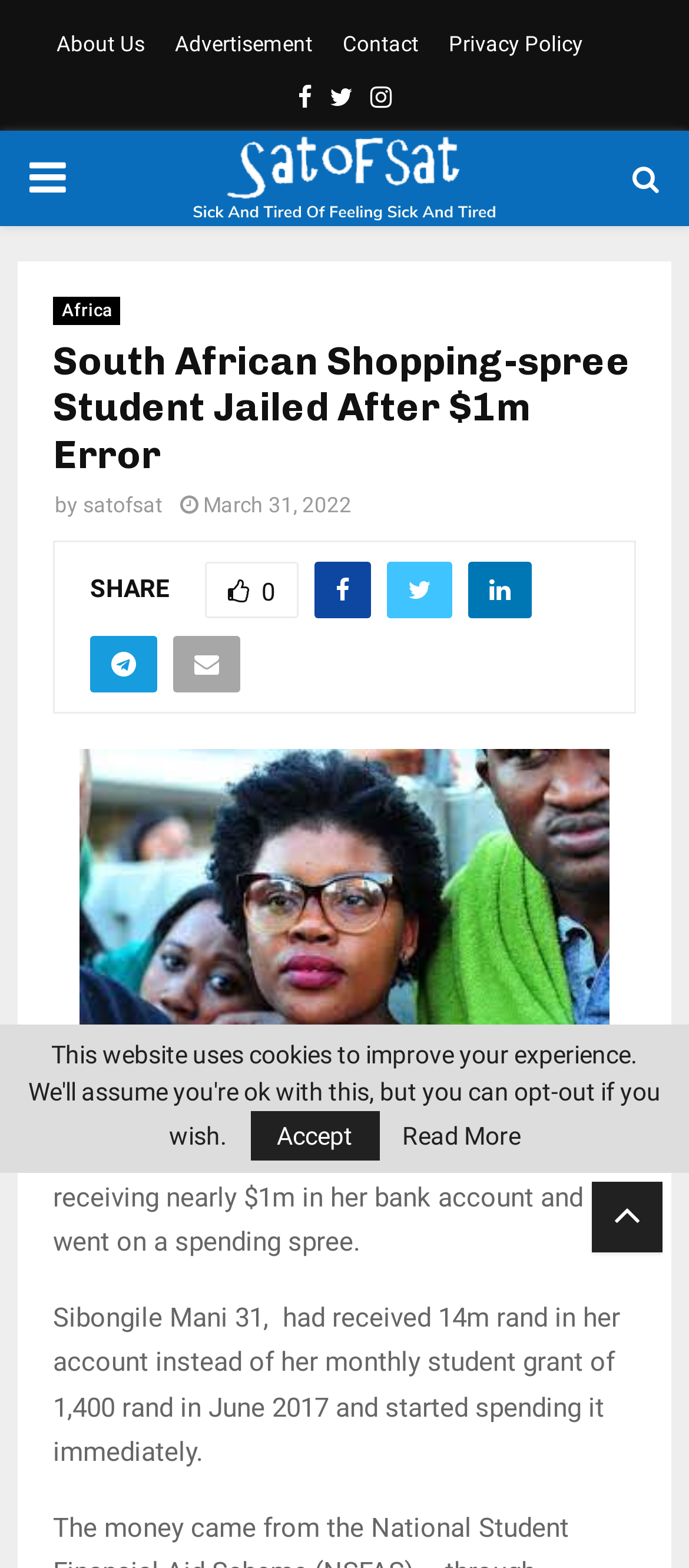Using the format (top-left x, top-left y, bottom-right x, bottom-right y), provide the bounding box coordinates for the described UI element. All values should be floating point numbers between 0 and 1: parent_node: About Us

[0.859, 0.754, 0.962, 0.799]